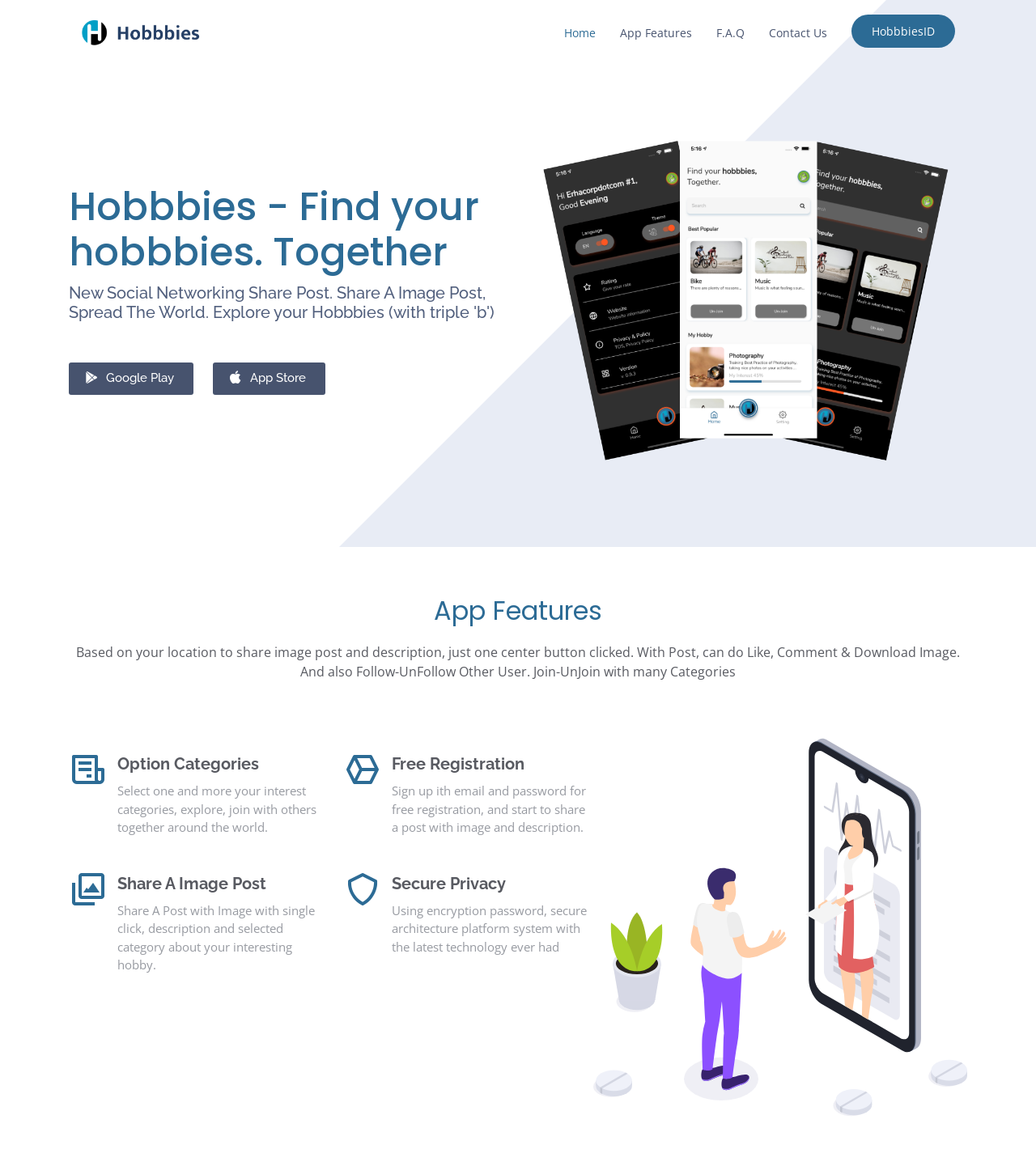From the element description HobbbiesID, predict the bounding box coordinates of the UI element. The coordinates must be specified in the format (top-left x, top-left y, bottom-right x, bottom-right y) and should be within the 0 to 1 range.

[0.822, 0.012, 0.922, 0.041]